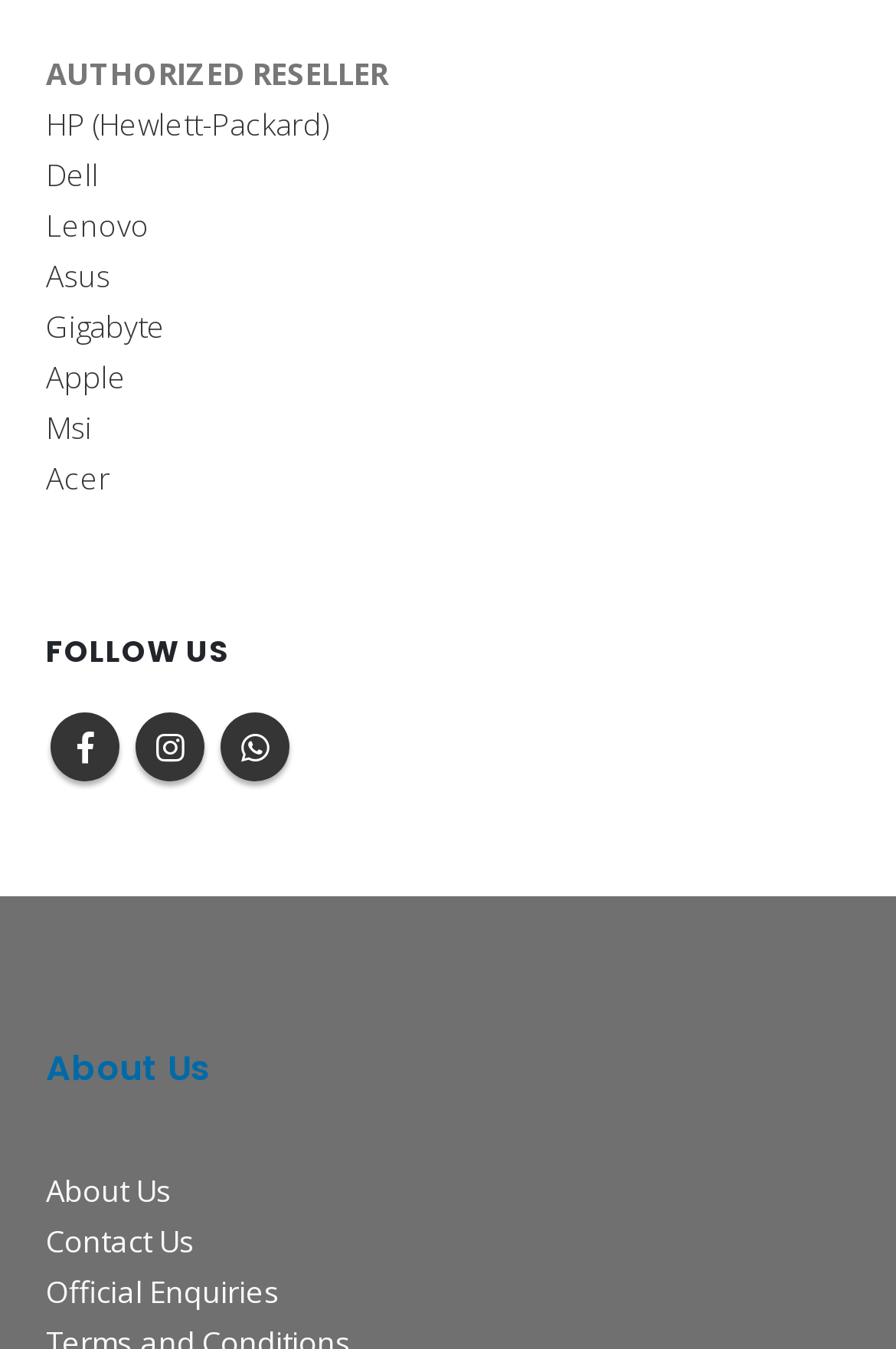Determine the bounding box coordinates for the UI element described. Format the coordinates as (top-left x, top-left y, bottom-right x, bottom-right y) and ensure all values are between 0 and 1. Element description: Msi

[0.051, 0.302, 0.103, 0.333]